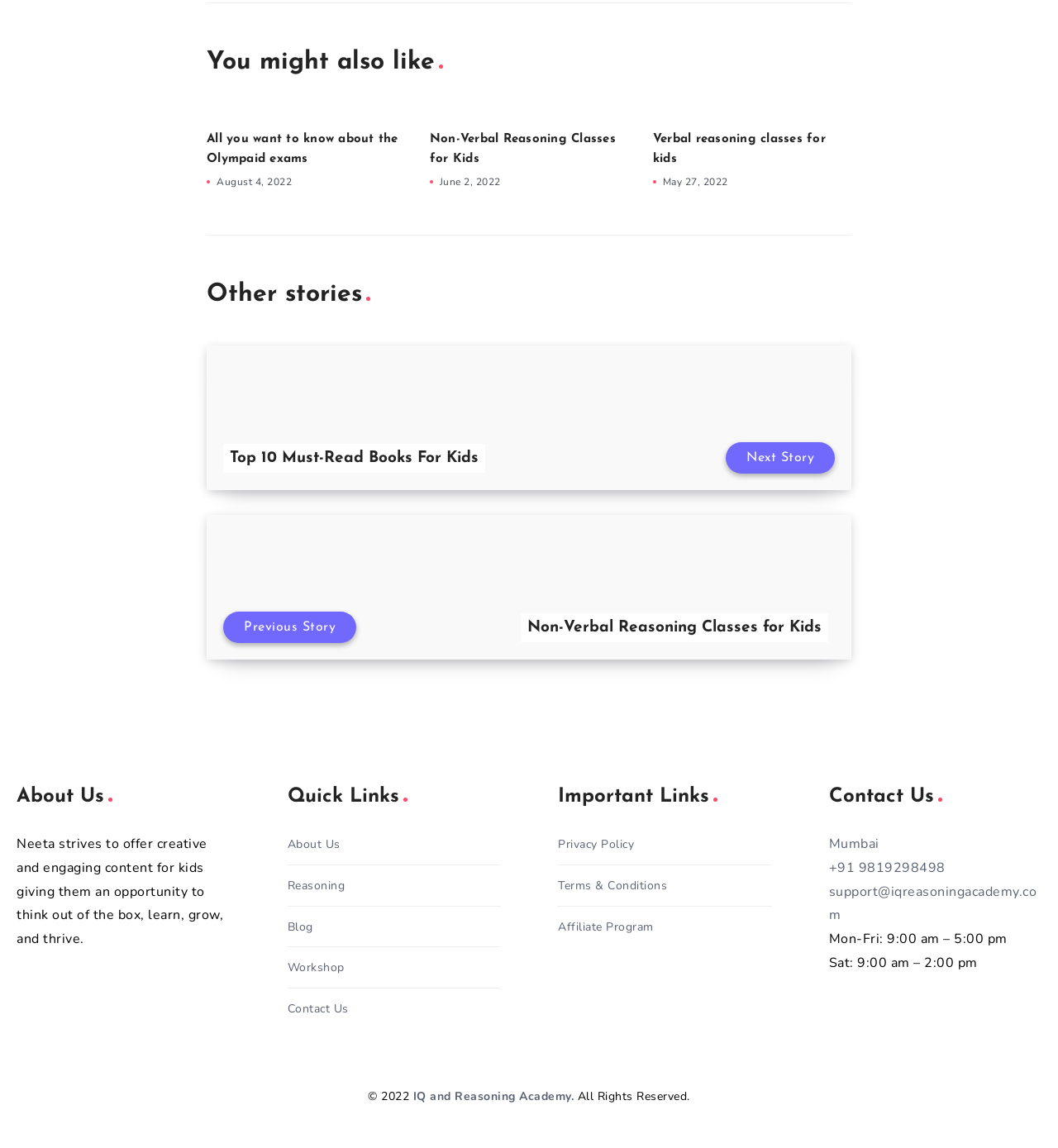Find the bounding box of the UI element described as follows: "Affiliate Program".

[0.527, 0.798, 0.618, 0.816]